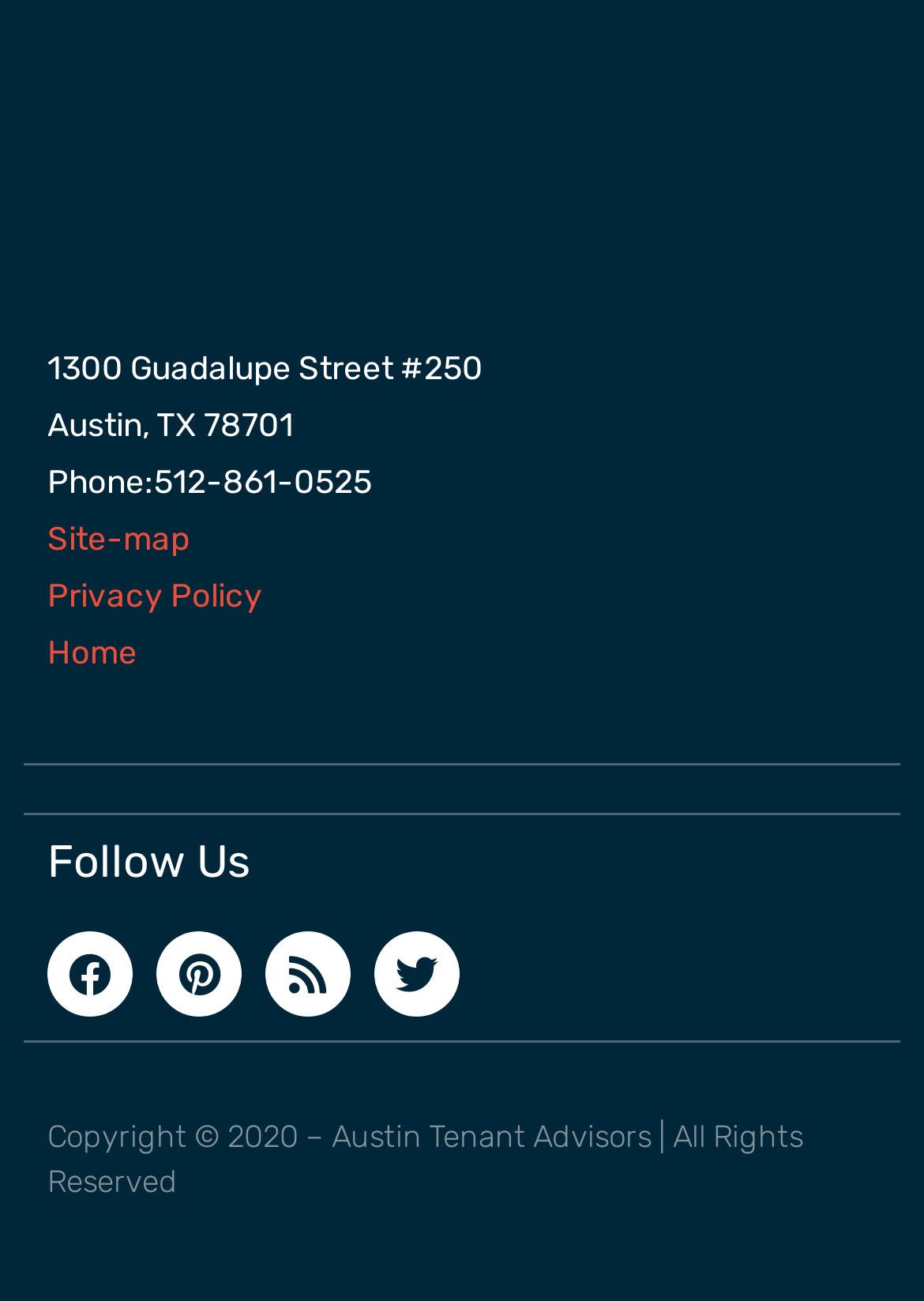Provide the bounding box coordinates for the UI element that is described as: "Pearl.de".

None